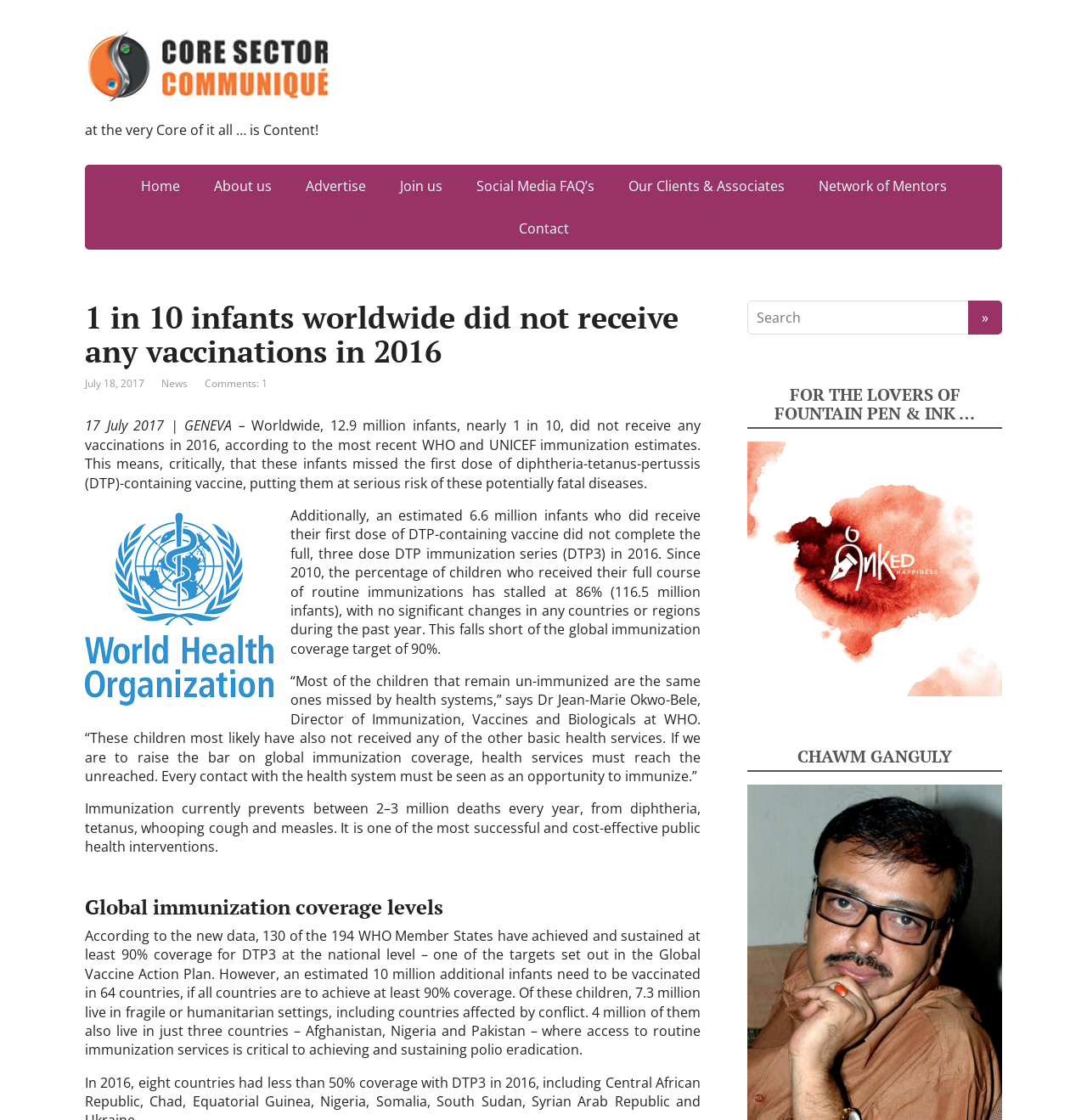How many infants did not receive any vaccinations in 2016?
With the help of the image, please provide a detailed response to the question.

According to the webpage, 'Worldwide, 12.9 million infants, nearly 1 in 10, did not receive any vaccinations in 2016, according to the most recent WHO and UNICEF immunization estimates.' This statistic is provided in the article.